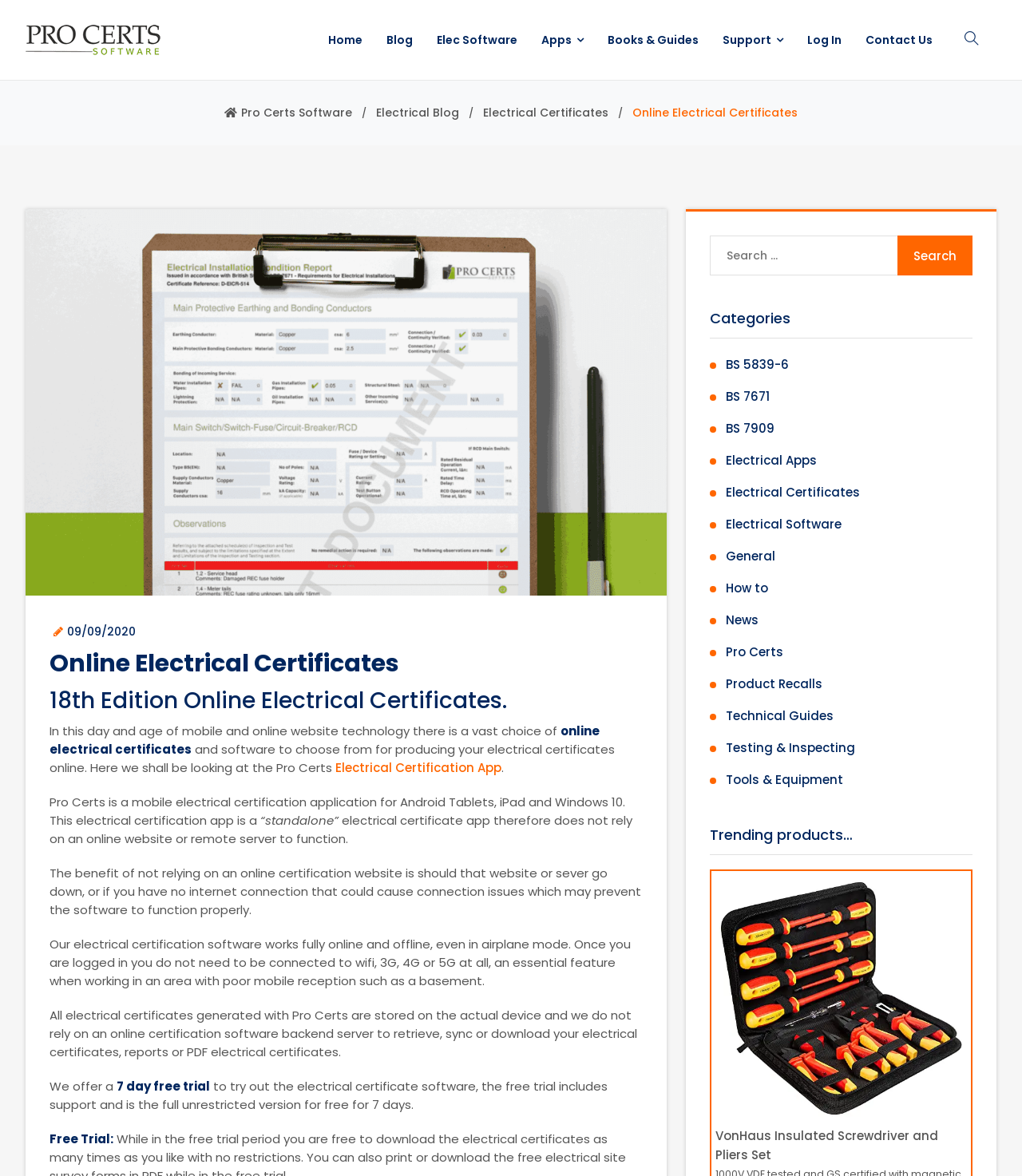Is the Pro Certs software dependent on an online website or remote server? Based on the screenshot, please respond with a single word or phrase.

No